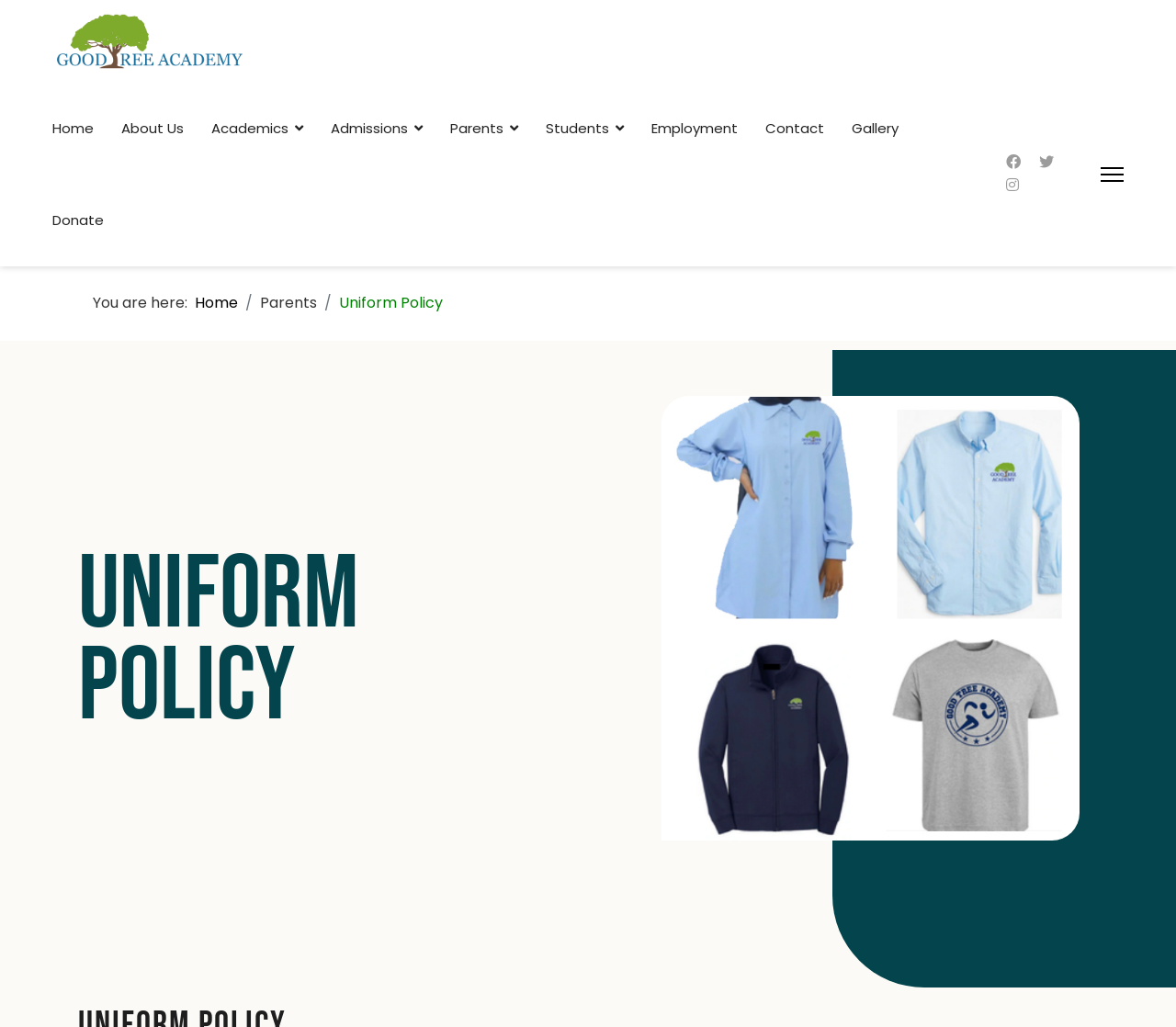What is the name of the high school?
Based on the screenshot, provide a one-word or short-phrase response.

Good Tree Academy